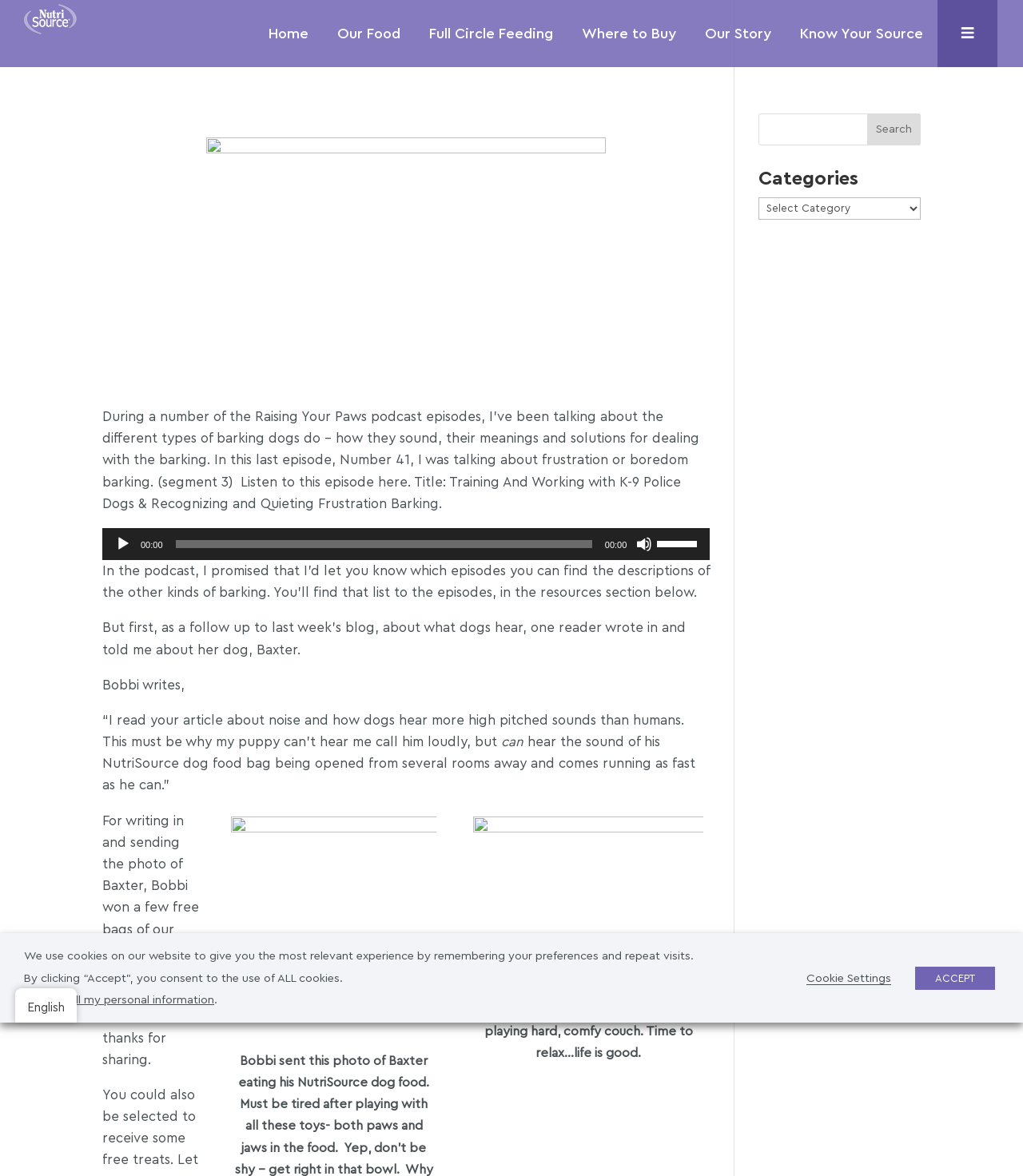Identify the bounding box of the HTML element described here: "ACCEPT". Provide the coordinates as four float numbers between 0 and 1: [left, top, right, bottom].

[0.895, 0.822, 0.973, 0.842]